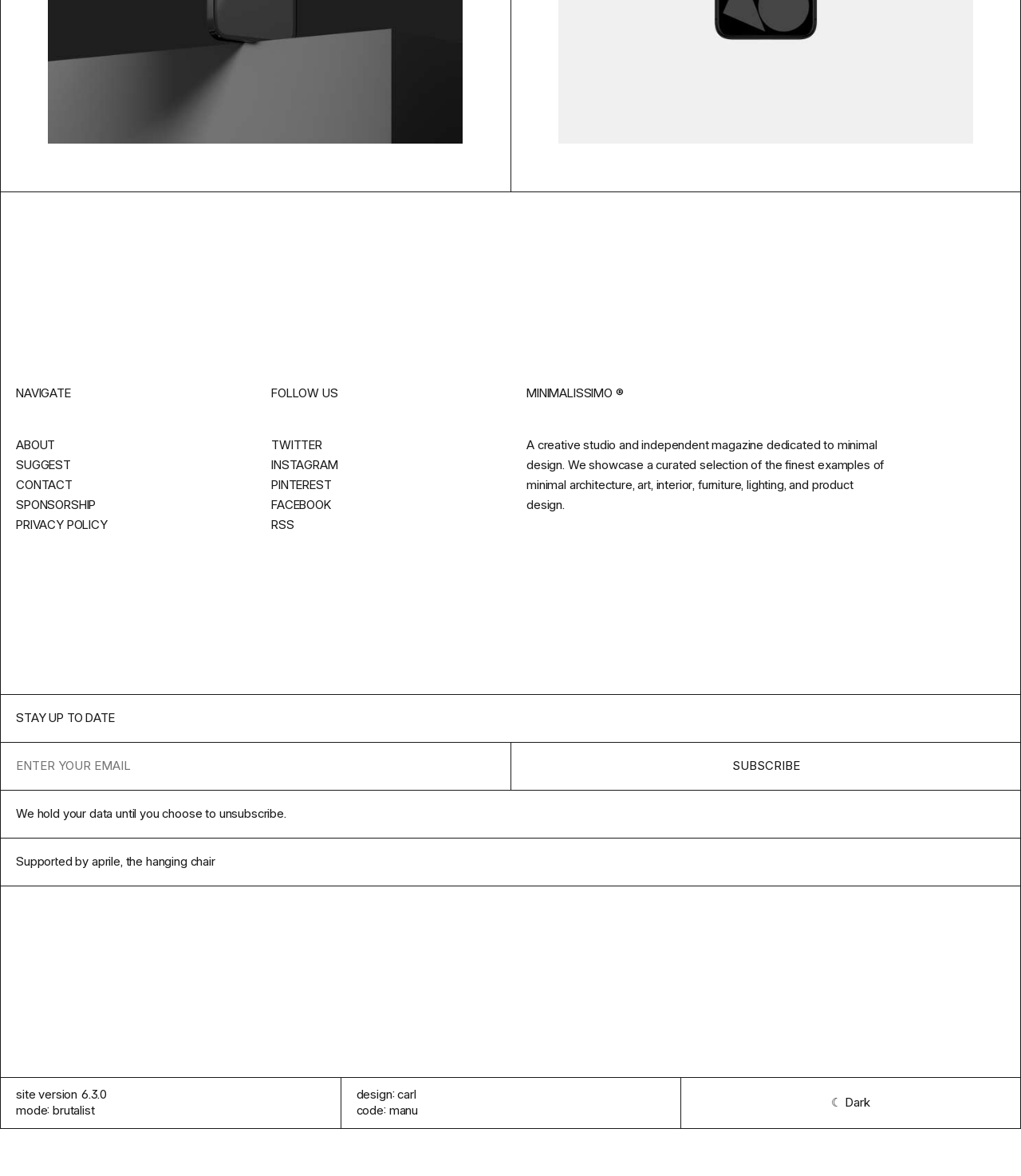Determine the coordinates of the bounding box that should be clicked to complete the instruction: "Check the privacy policy". The coordinates should be represented by four float numbers between 0 and 1: [left, top, right, bottom].

[0.016, 0.44, 0.105, 0.453]